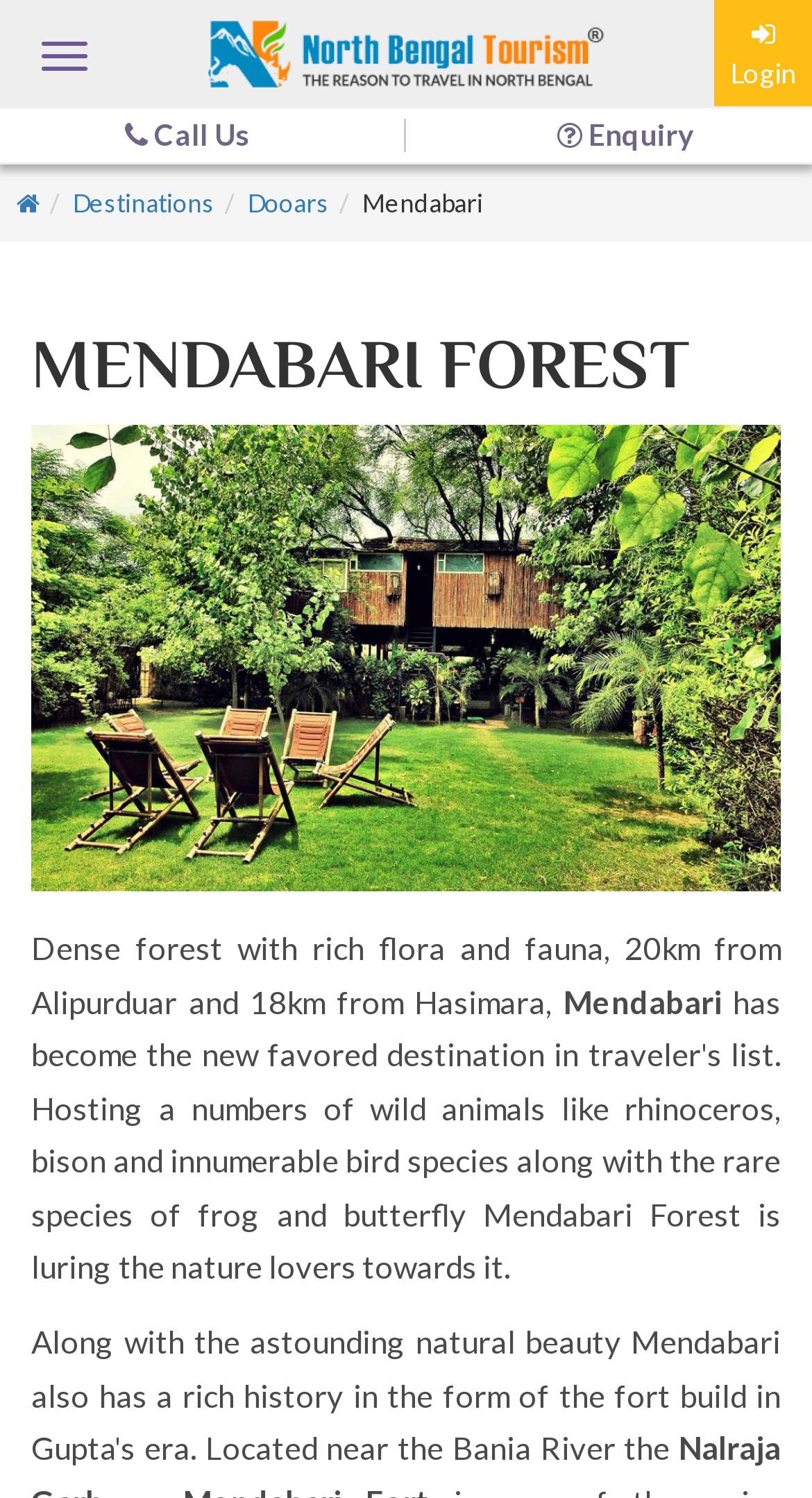For the given element description parent_node: Login aria-label="navigation", determine the bounding box coordinates of the UI element. The coordinates should follow the format (top-left x, top-left y, bottom-right x, bottom-right y) and be within the range of 0 to 1.

[0.0, 0.0, 0.159, 0.075]